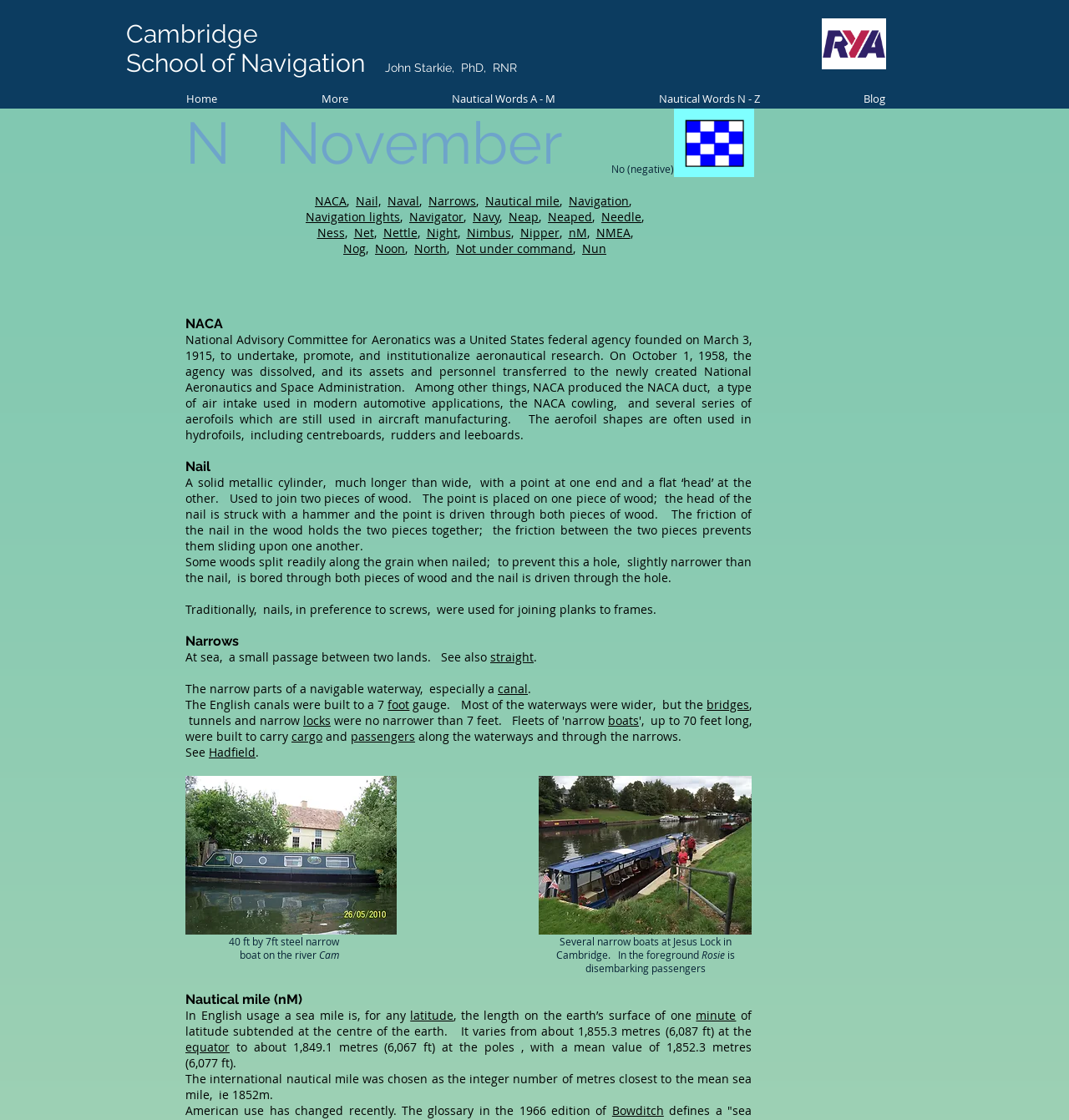Determine the bounding box coordinates of the clickable region to carry out the instruction: "Click on the link 'Navigation lights'".

[0.286, 0.186, 0.374, 0.201]